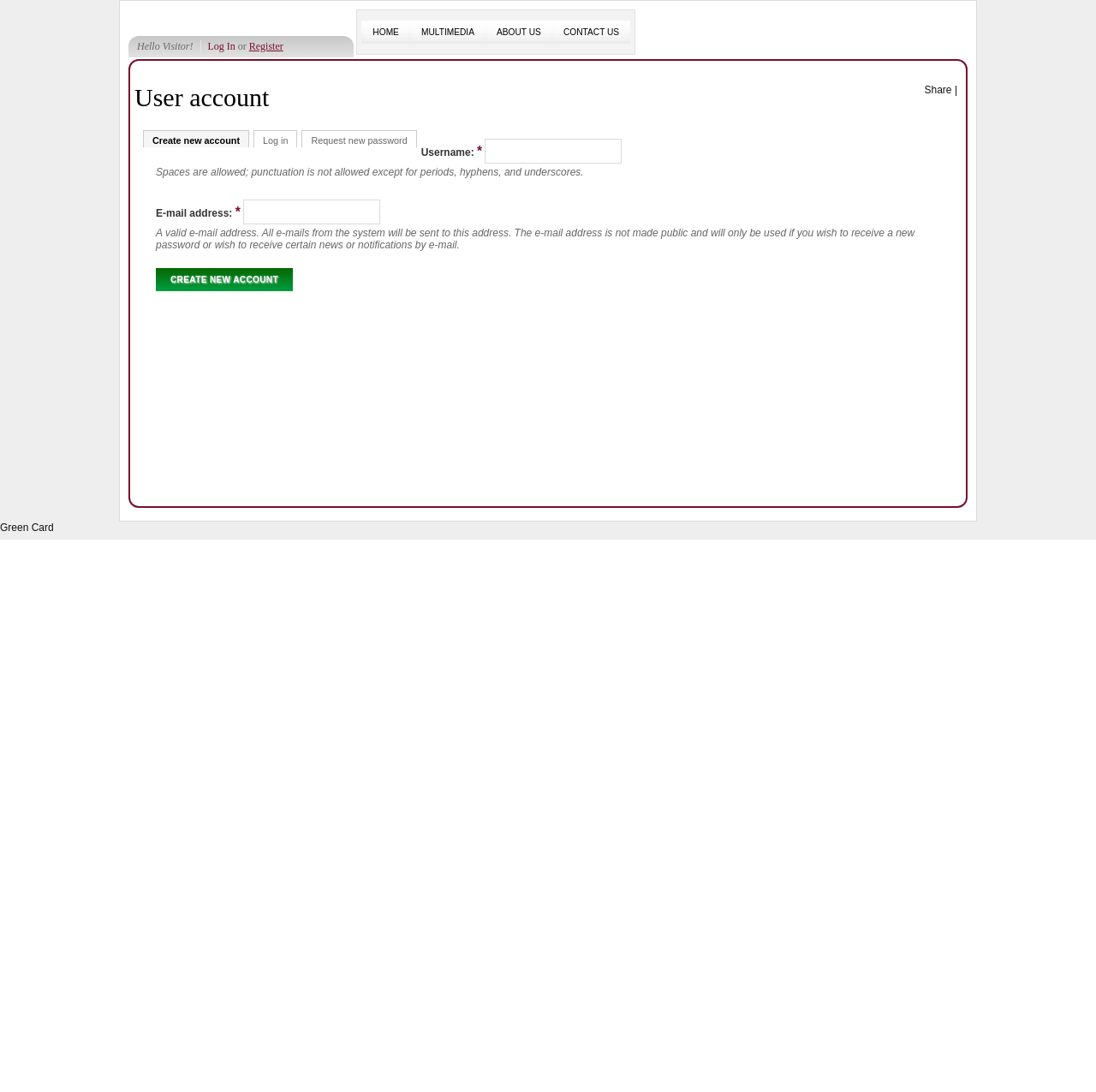Carefully observe the image and respond to the question with a detailed answer:
What is required to create a new account?

The webpage contains form fields for username and email address, both of which are marked as required fields. This suggests that a user must provide a valid username and email address in order to create a new account.